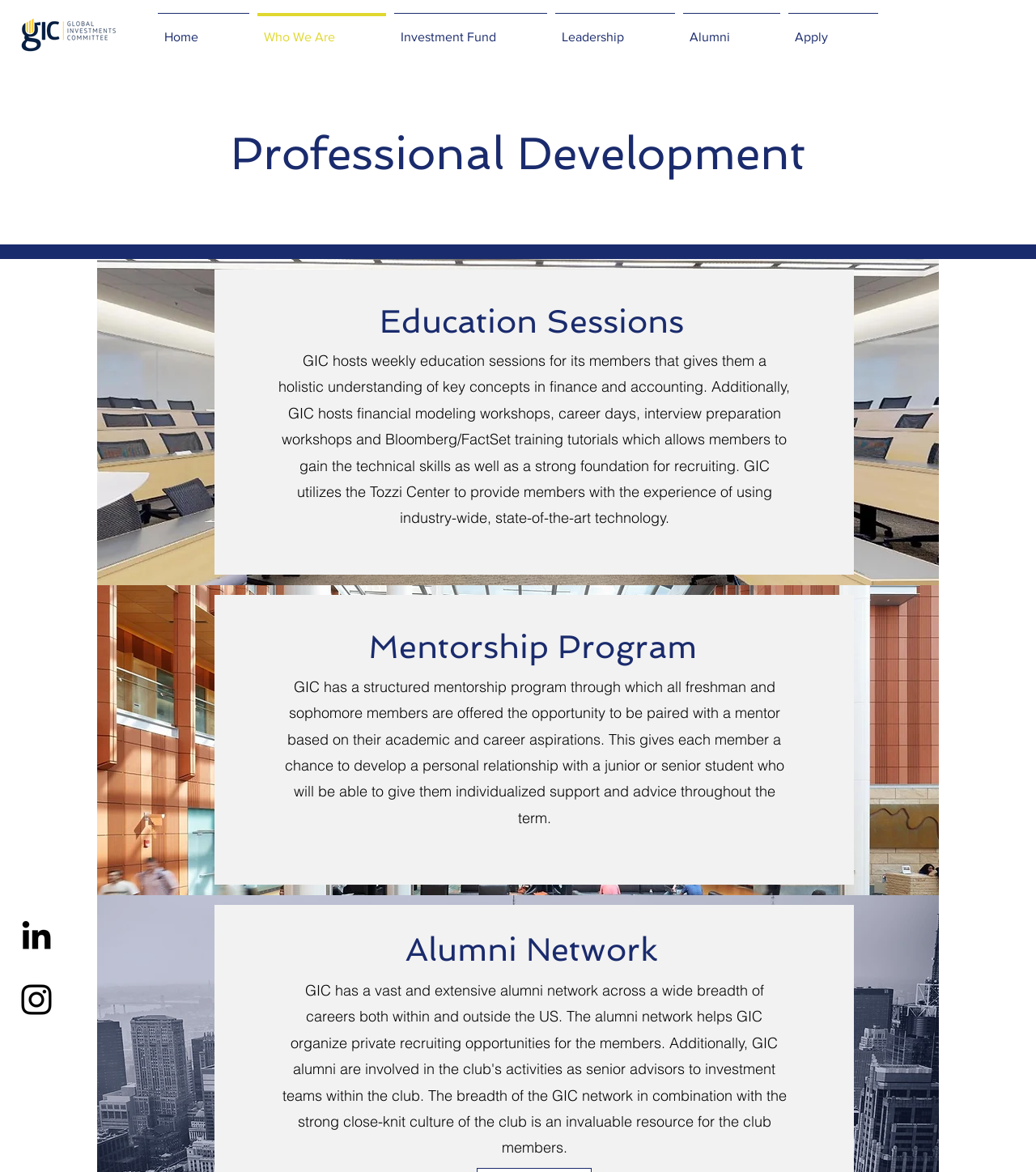Respond to the question below with a single word or phrase:
What social media platforms are linked?

Linkedin and Instagram